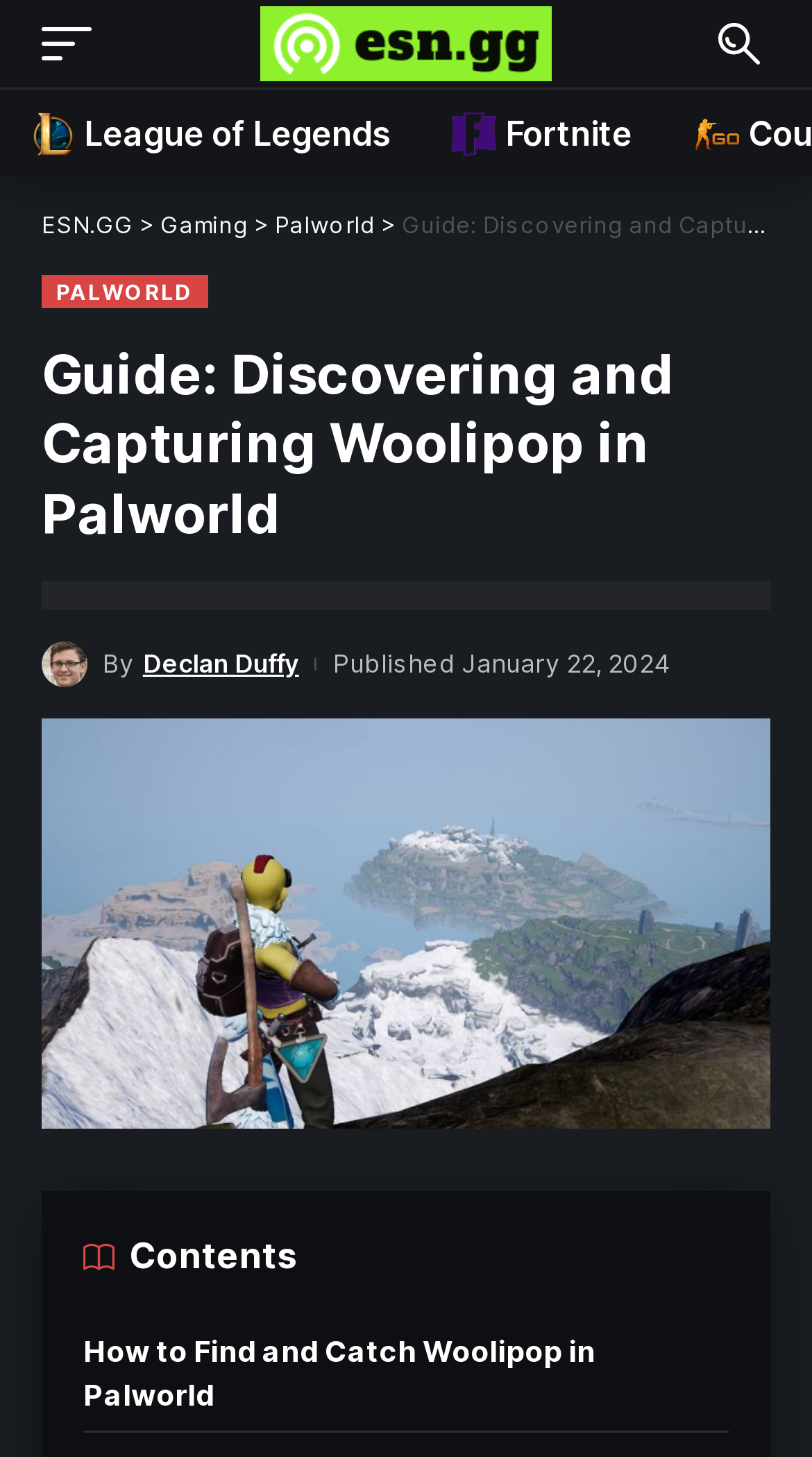Please identify the bounding box coordinates of the area I need to click to accomplish the following instruction: "Click the search button".

[0.872, 0.016, 0.949, 0.044]